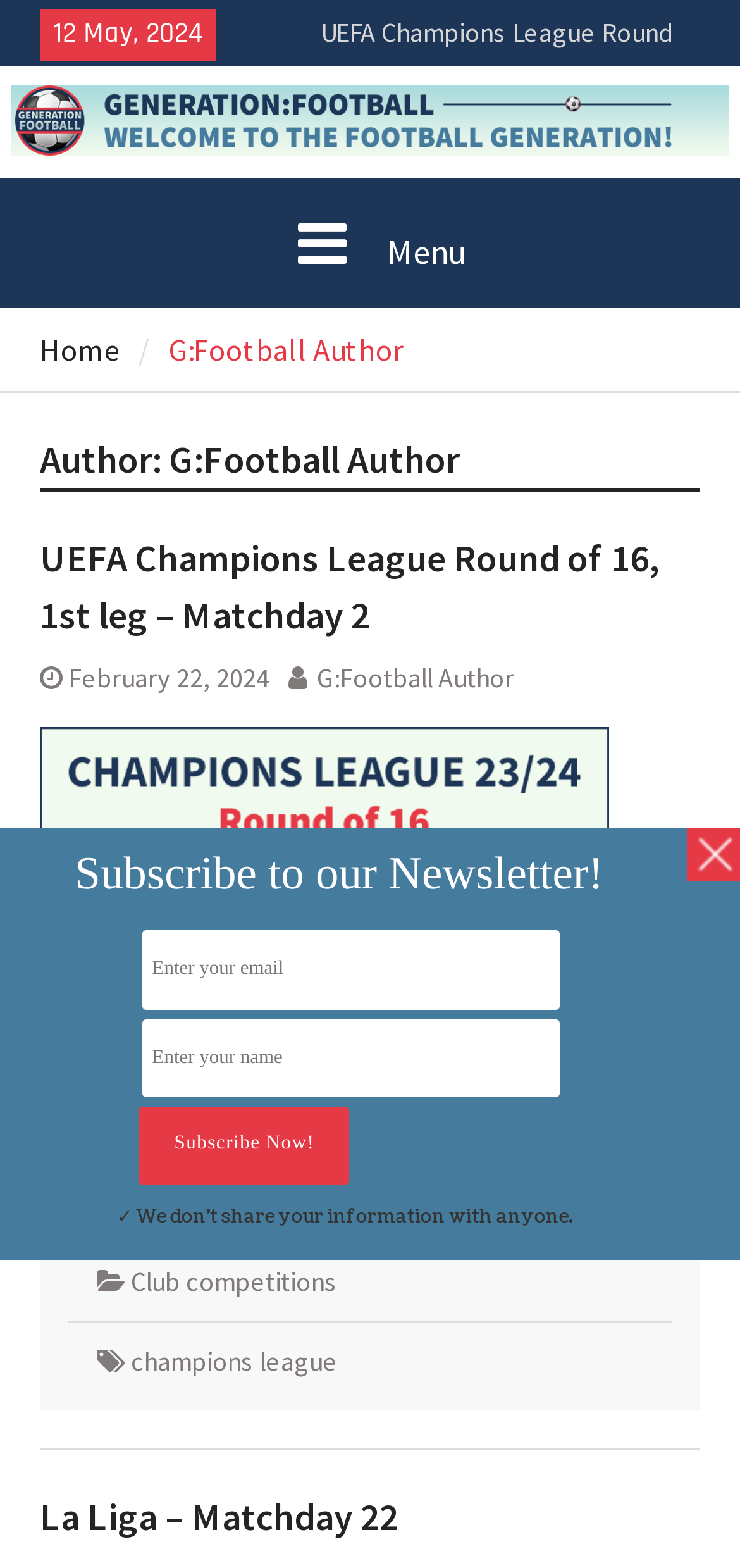Please provide a comprehensive response to the question below by analyzing the image: 
What is the date of the latest article?

I found the date of the latest article by looking at the article section, where I saw a link with the text 'February 22, 2024'. This link is located below the heading 'UEFA Champions League Round of 16, 1st leg – Matchday 2'.